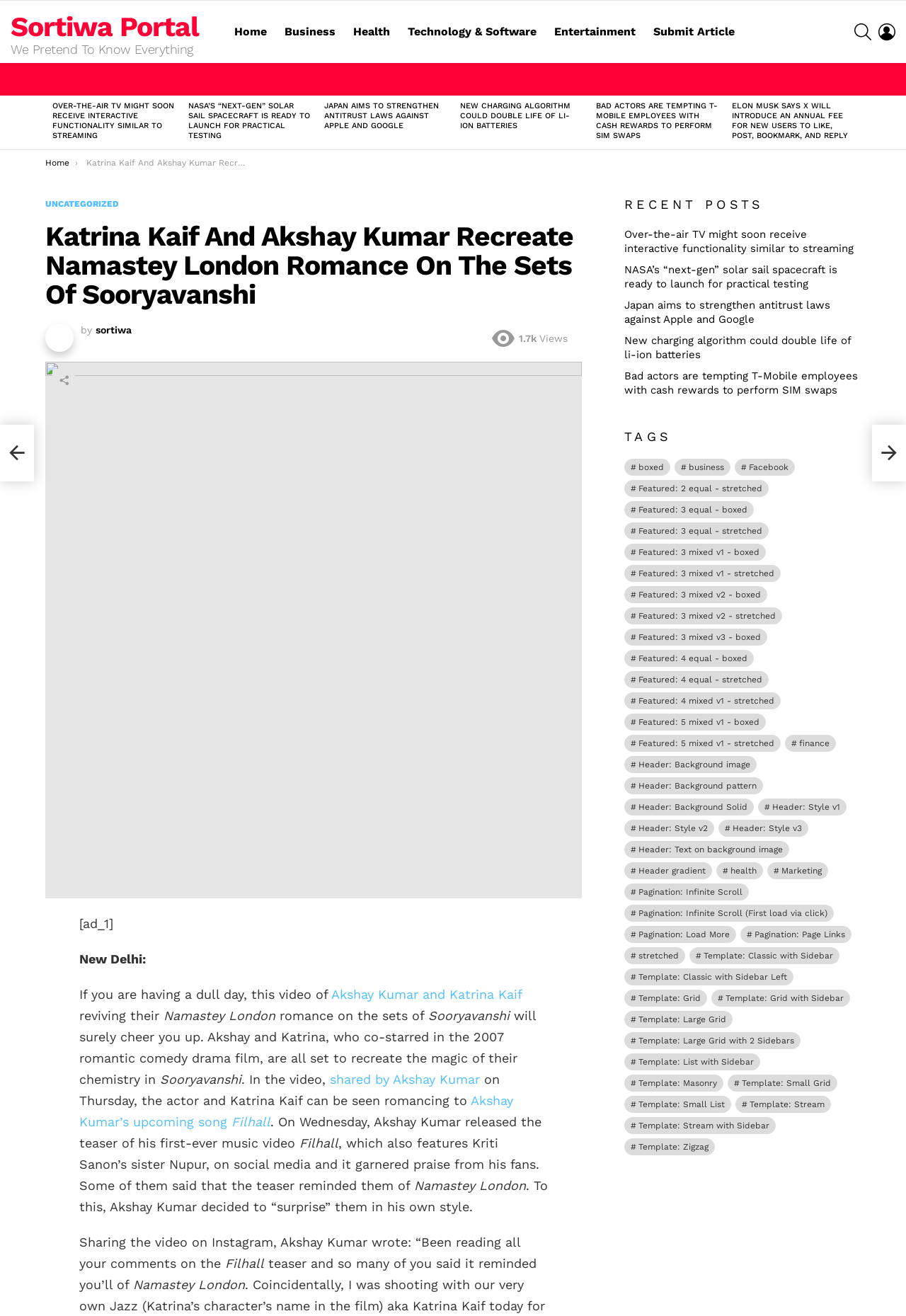What is the topic of the recent posts section?
Please provide a comprehensive answer based on the contents of the image.

I found the answer by looking at the recent posts section, which lists several articles related to technology and entertainment, such as Over-the-air TV, NASA's solar sail spacecraft, and Japan's antitrust laws against Apple and Google.